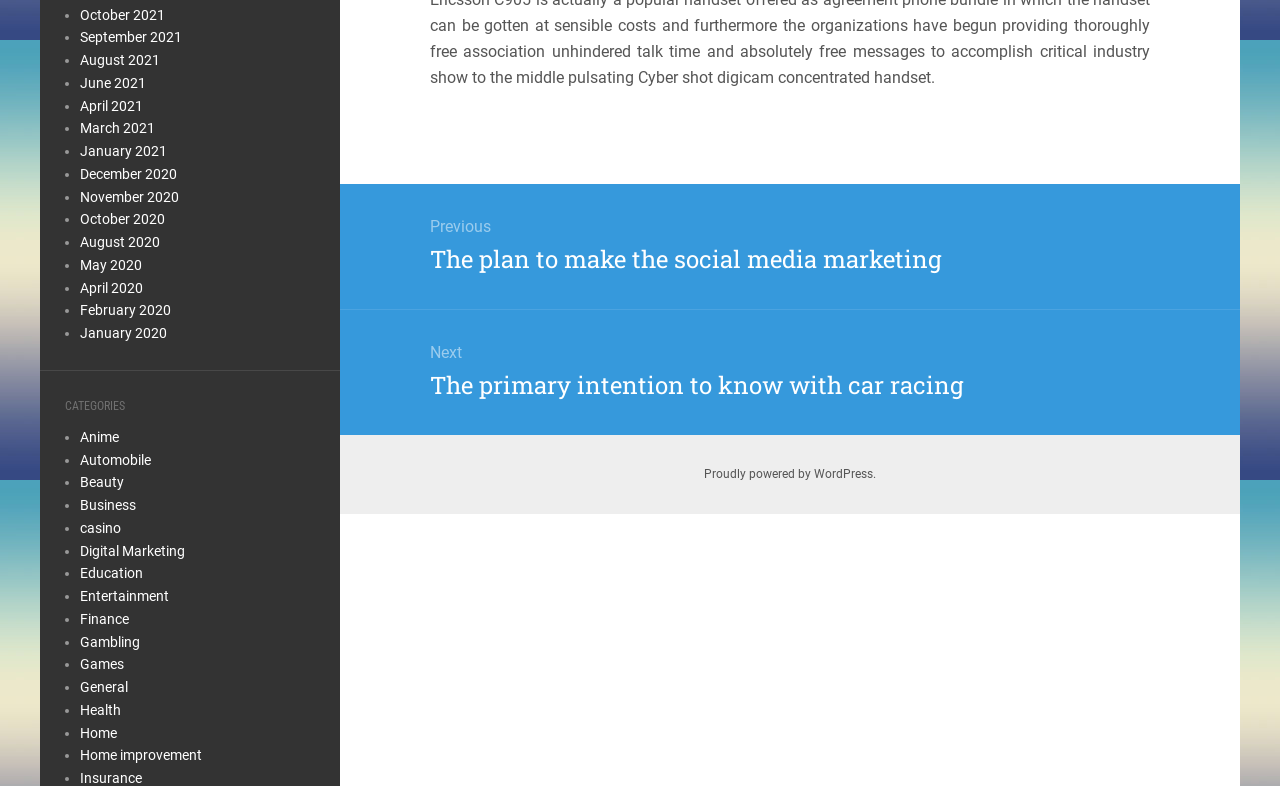Using the elements shown in the image, answer the question comprehensively: What is the earliest month listed in the archive?

I looked at the list of links at the top of the webpage, which appears to be an archive of posts. The earliest month listed is 'January 2020', which is the first link in the list.